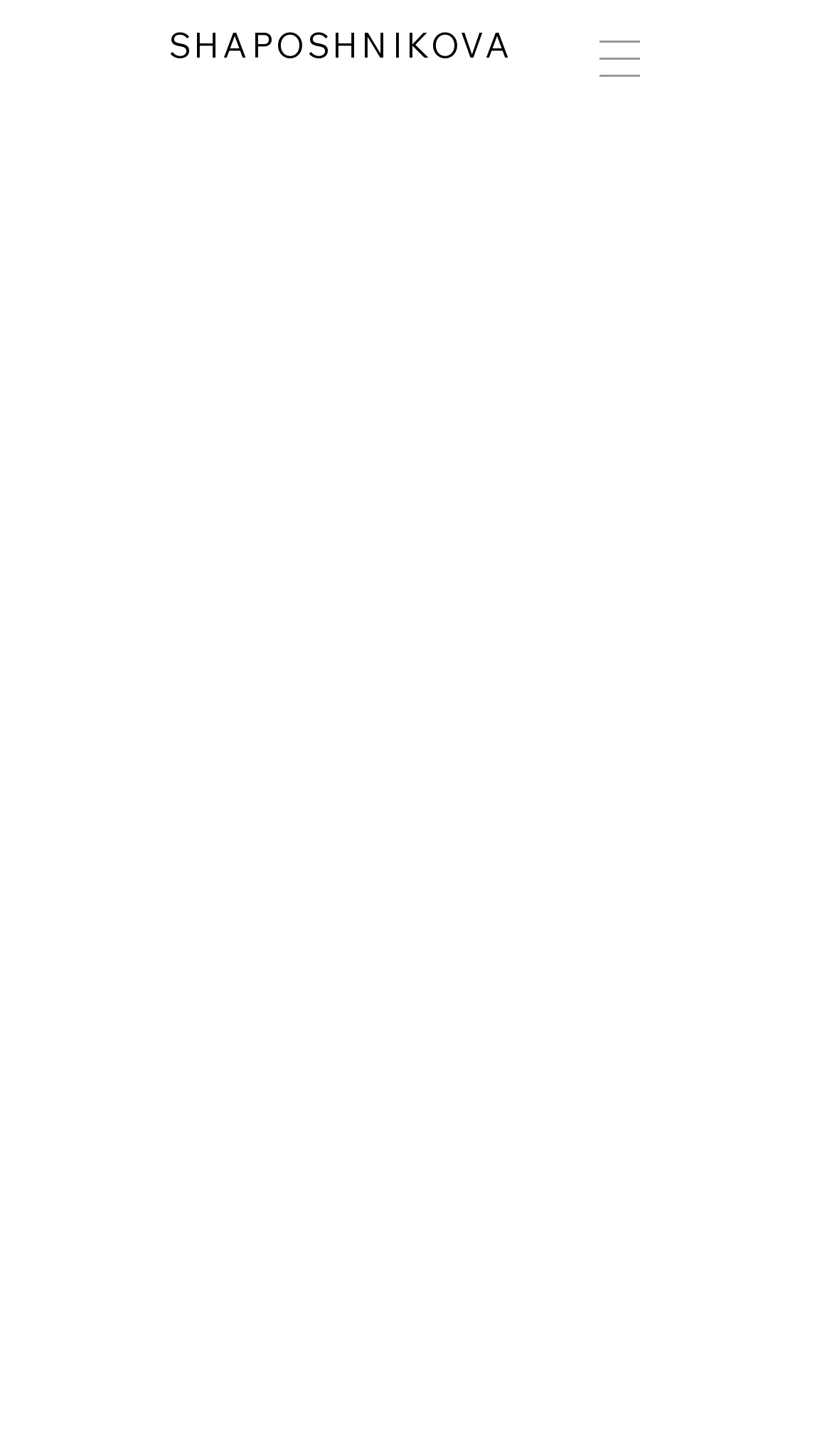What is the range of projects Irina Shaposhnikova works on?
Using the information presented in the image, please offer a detailed response to the question.

The webpage mentions that Irina Shaposhnikova creates work internationally for theatre, opera, dance, film, and special projects, indicating that her range of projects is diverse and spans multiple industries.